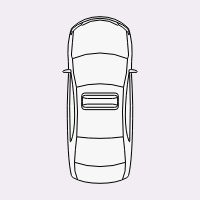Answer in one word or a short phrase: 
What is the purpose of this car illustration?

Visual reference or design inspiration